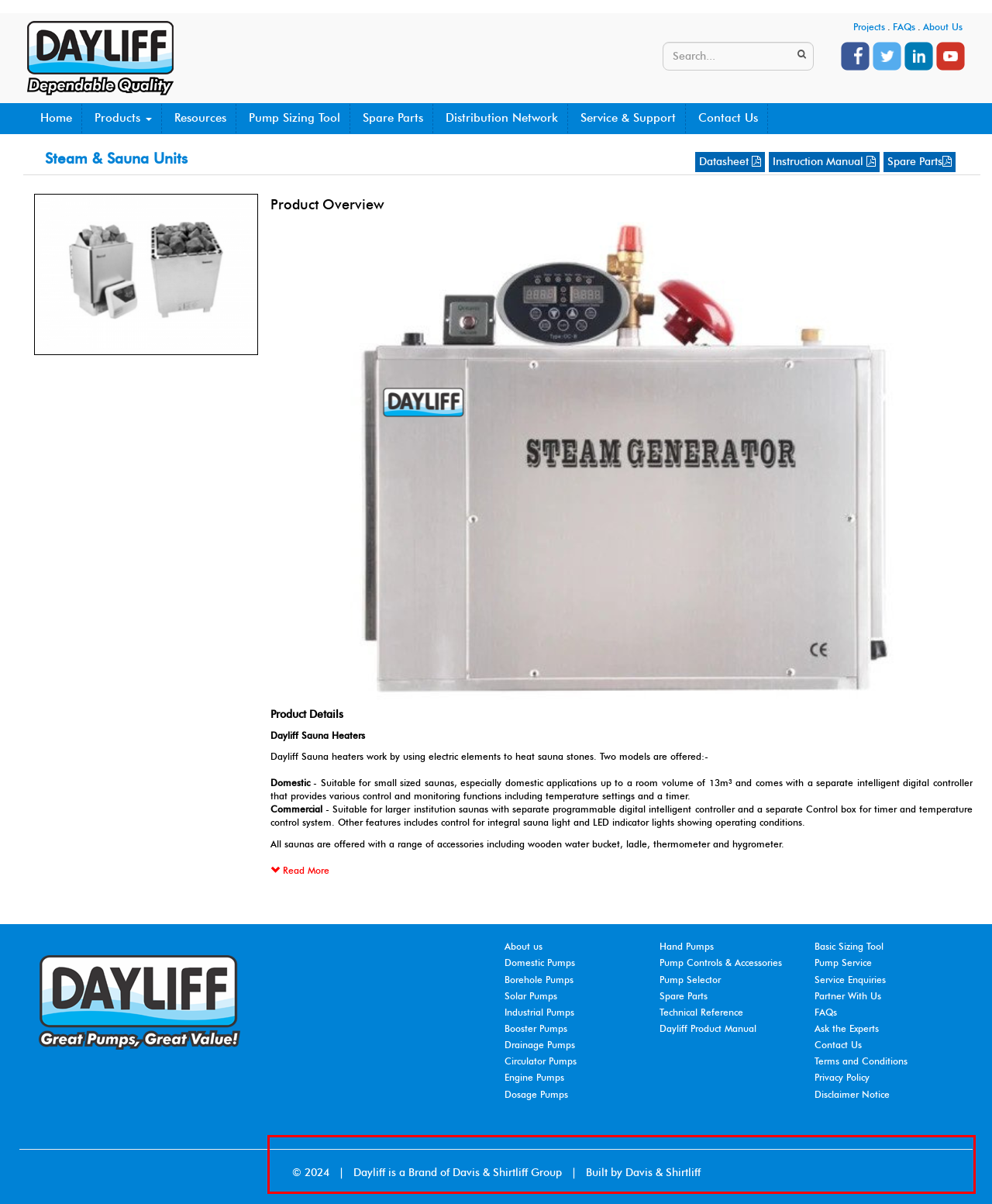Using the provided webpage screenshot, recognize the text content in the area marked by the red bounding box.

OPERATING CONDITIONS Water Pressure: Min 0.25Bar, Max 8Bar Water Quality: Hardness less than 50ppm CaCo2 above which regular de-scaling is necessary. If hardness exceeds 100ppm a water softener and a cartridge prefilter is required to ensure efficient operation on the water inlet